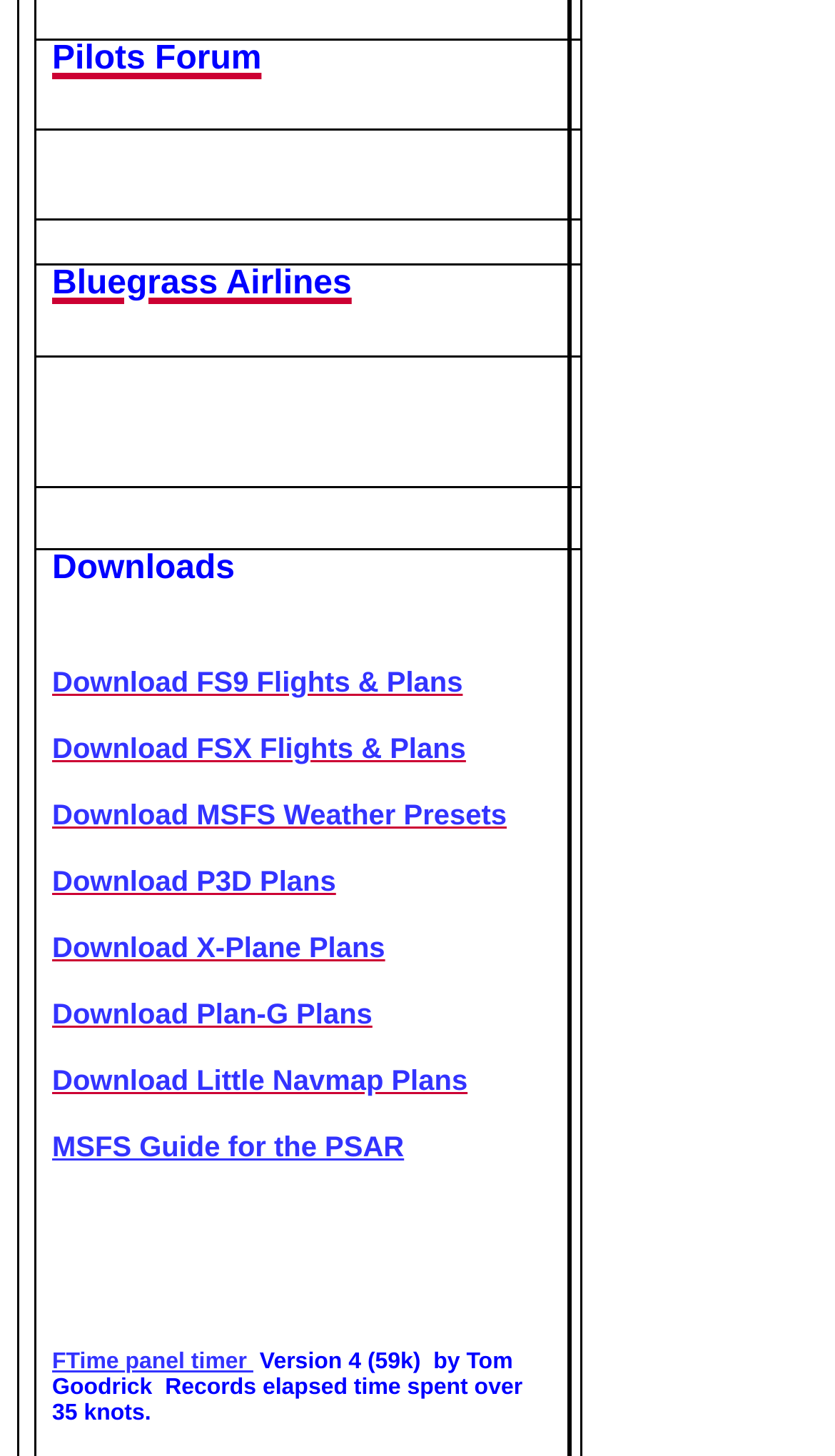Could you indicate the bounding box coordinates of the region to click in order to complete this instruction: "Click on Pilots Forum".

[0.062, 0.004, 0.313, 0.057]